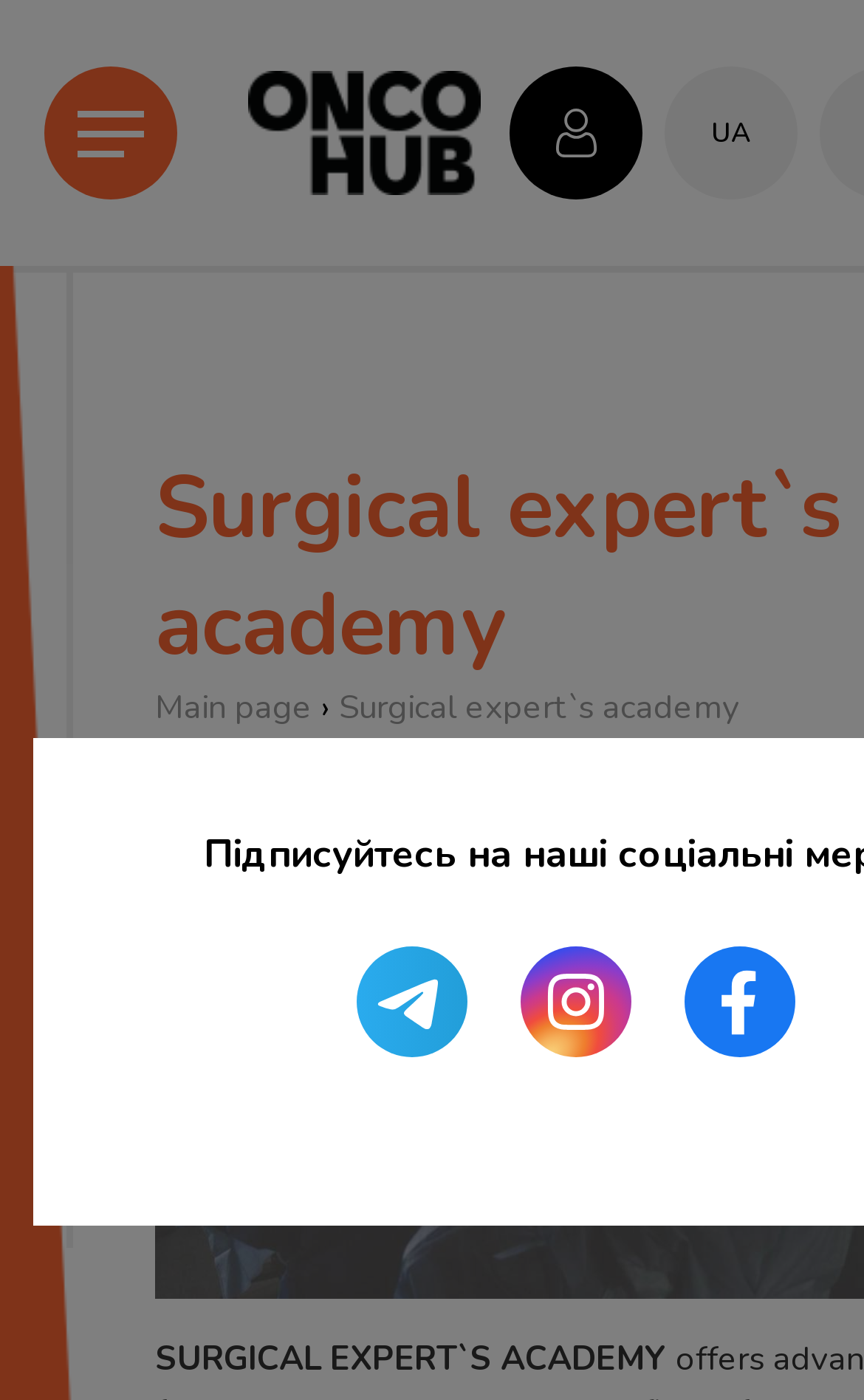Give a one-word or phrase response to the following question: How many links are at the bottom of the page?

3